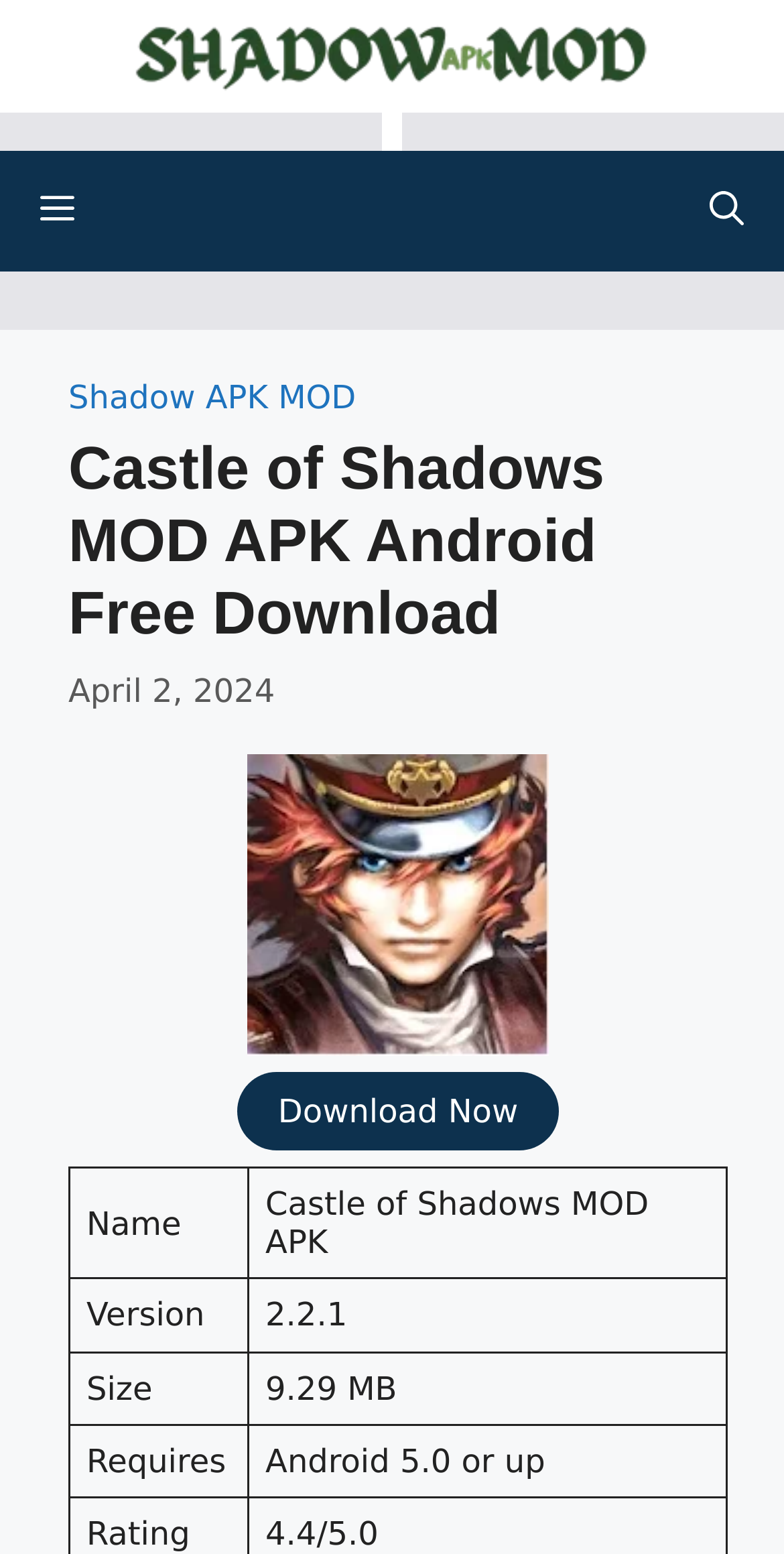What is the name of the APK file?
Answer with a single word or phrase, using the screenshot for reference.

Castle of Shadows MOD APK